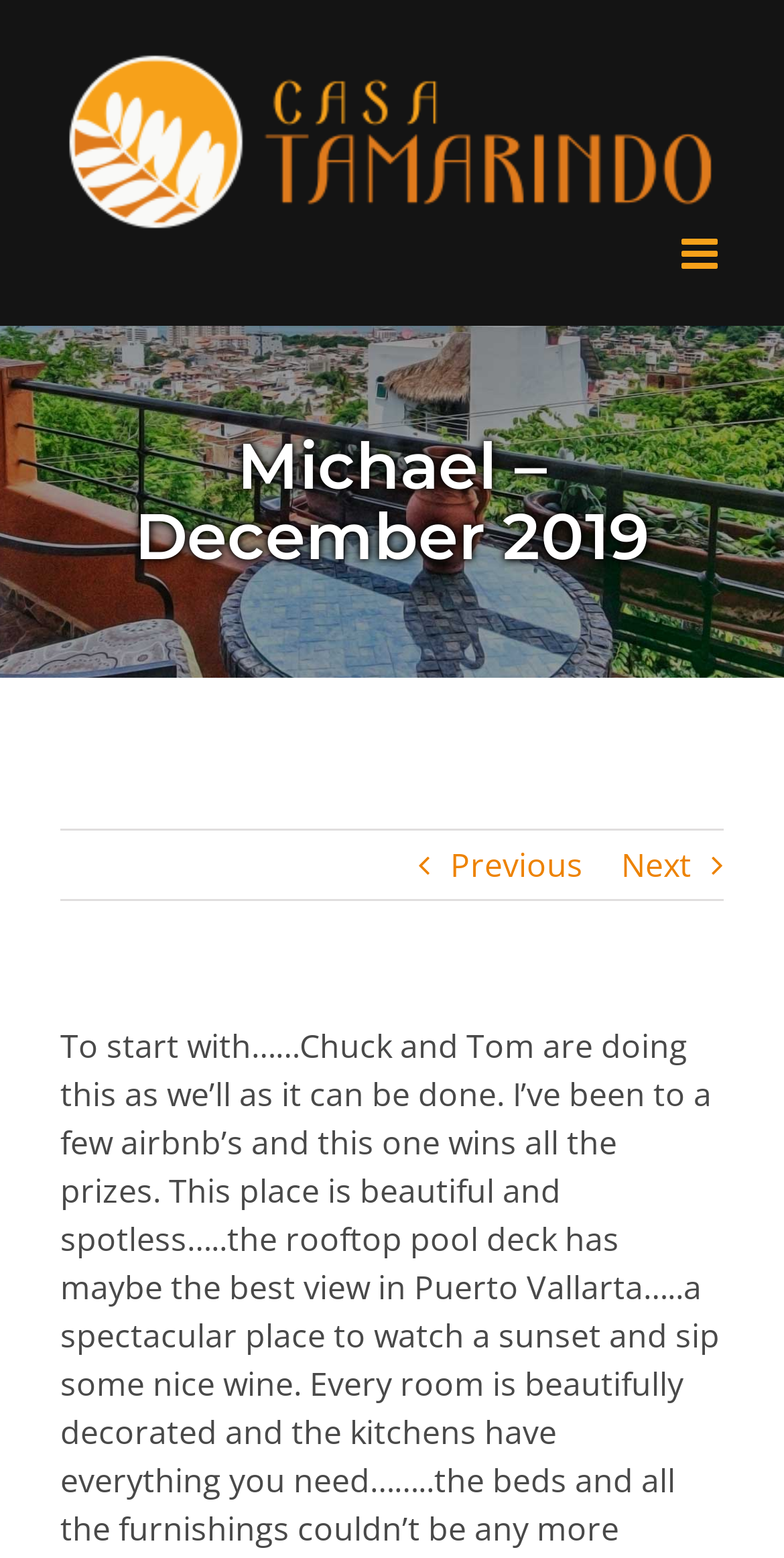Respond to the question below with a single word or phrase:
What is the name of the logo?

Casa Tamarindo Logo